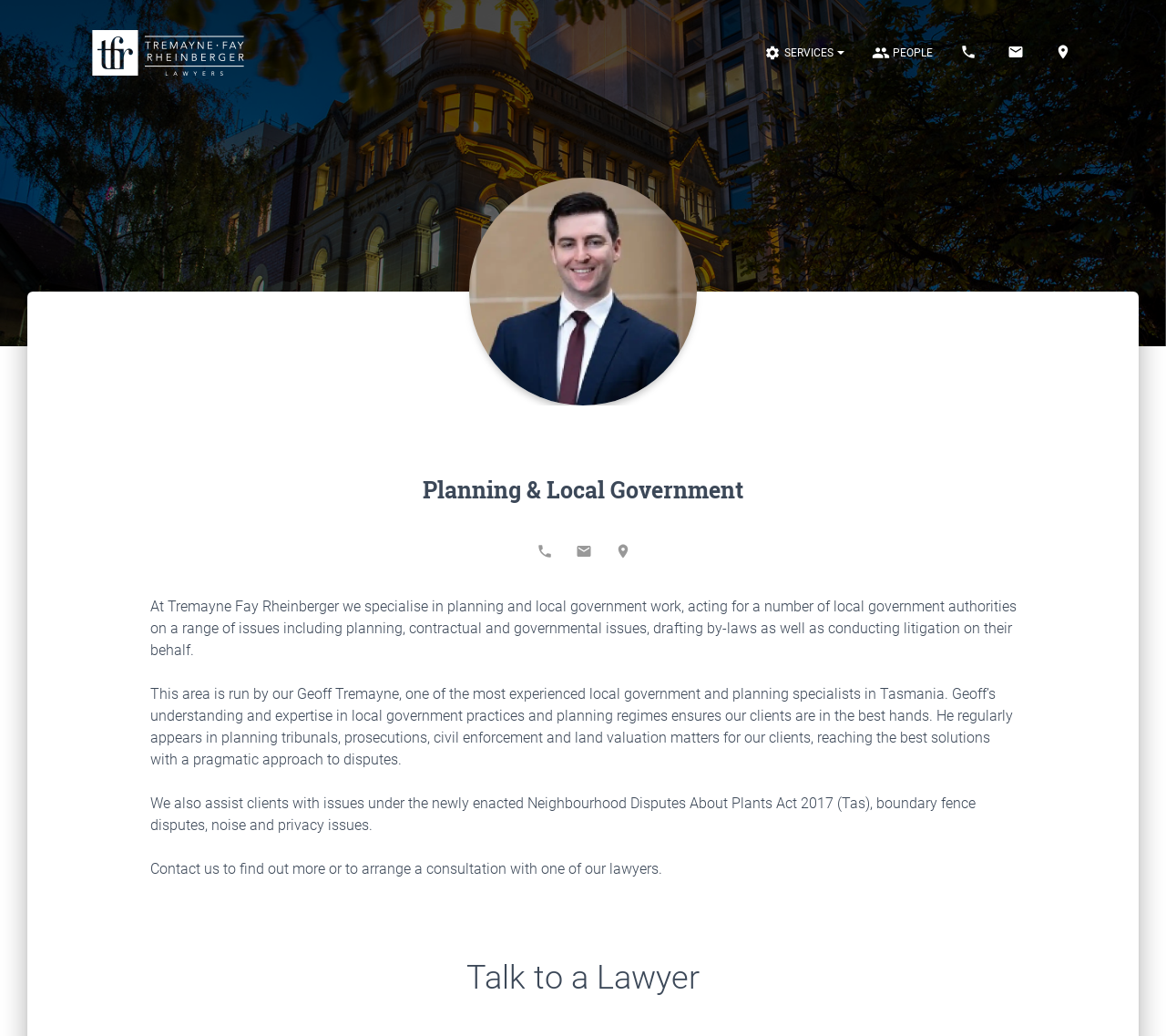Please identify the bounding box coordinates of the element's region that needs to be clicked to fulfill the following instruction: "Click the logo". The bounding box coordinates should consist of four float numbers between 0 and 1, i.e., [left, top, right, bottom].

[0.066, 0.022, 0.222, 0.08]